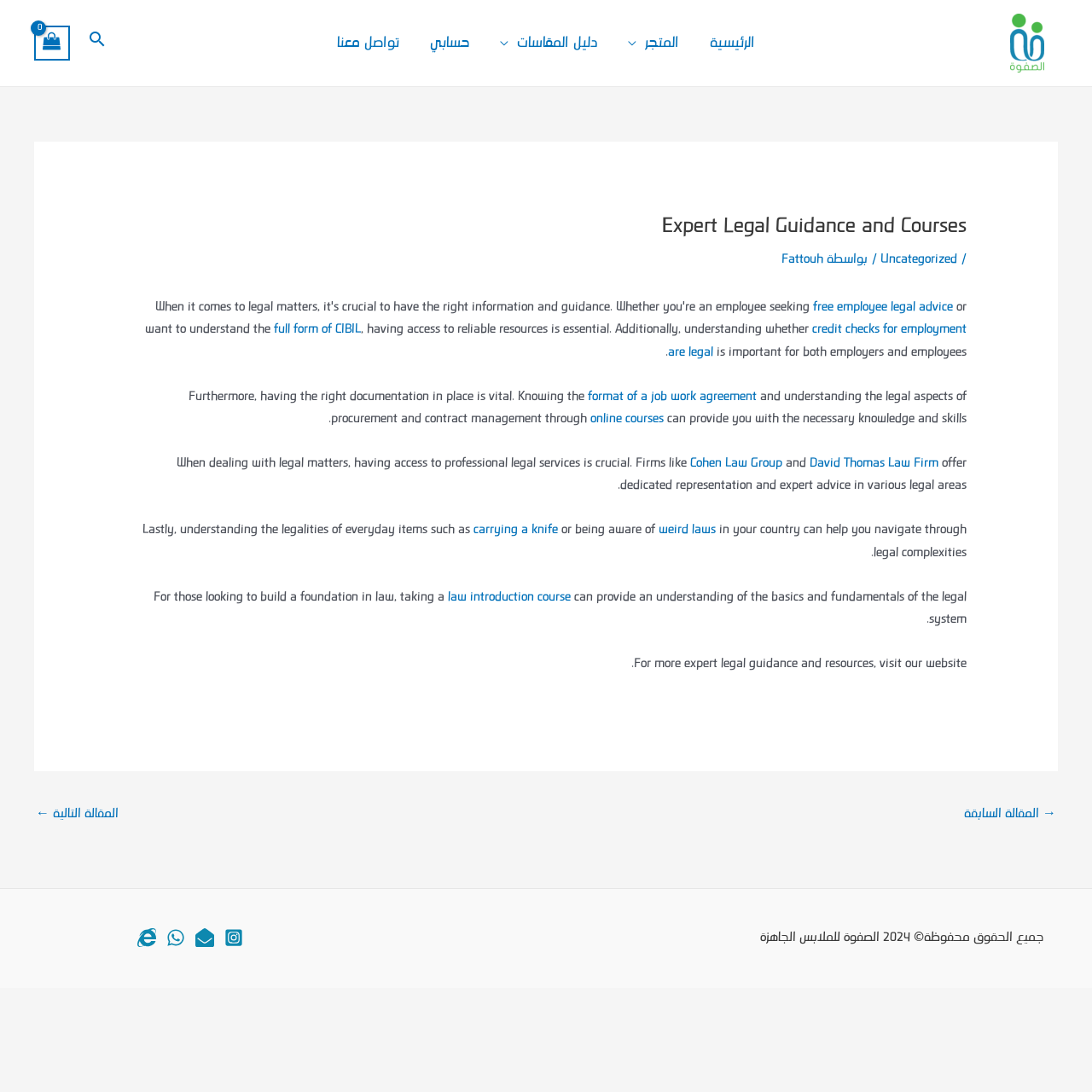From the screenshot, find the bounding box of the UI element matching this description: "المقالة التالية ←". Supply the bounding box coordinates in the form [left, top, right, bottom], each a float between 0 and 1.

[0.033, 0.732, 0.109, 0.762]